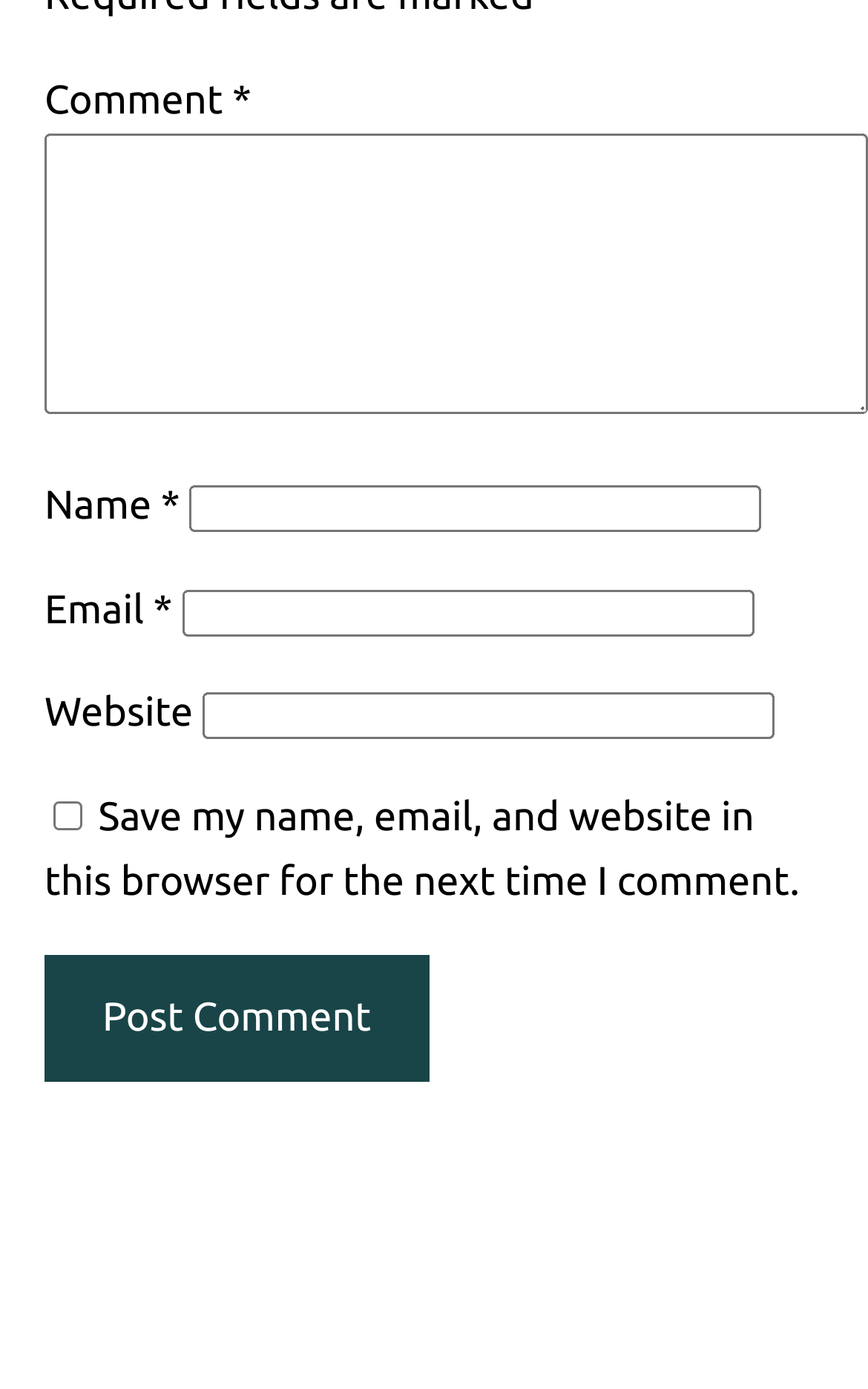Please provide a one-word or short phrase answer to the question:
What is the purpose of the checkbox?

Save comment info